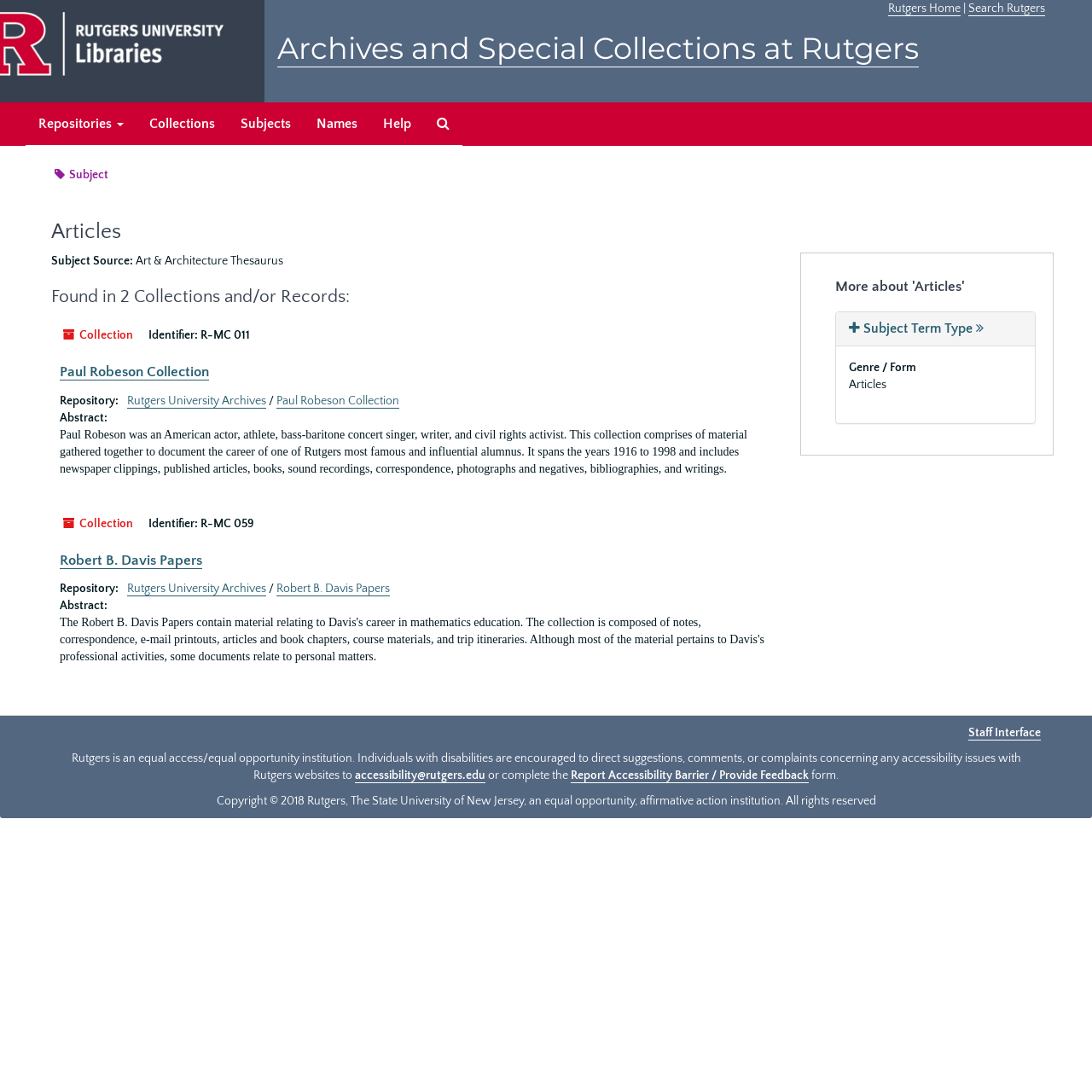Find the bounding box coordinates of the clickable area required to complete the following action: "View Robert B. Davis Papers".

[0.055, 0.506, 0.185, 0.521]